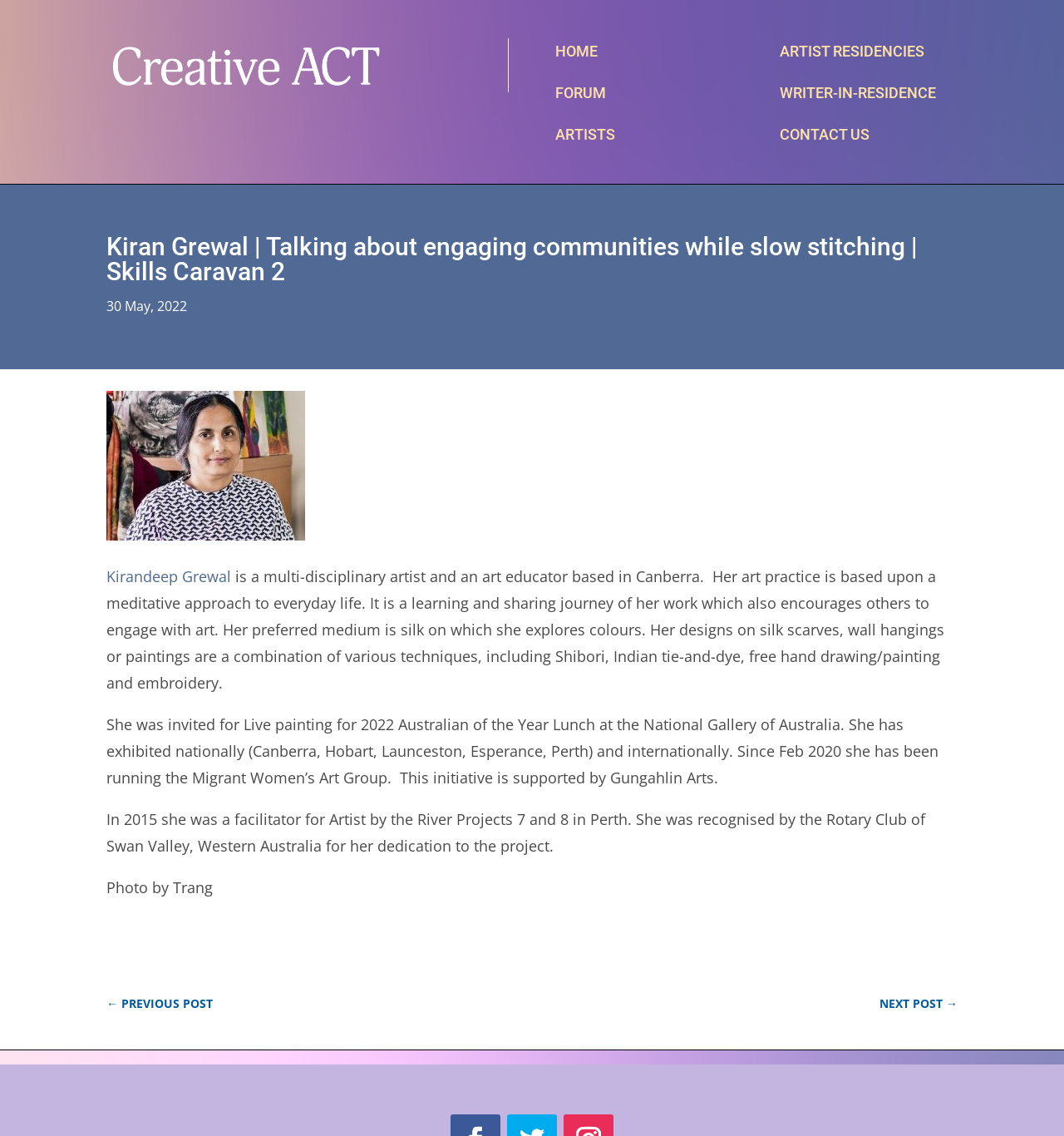What is the name of the art group Kiran Grewal runs?
Answer with a single word or phrase by referring to the visual content.

Migrant Women's Art Group